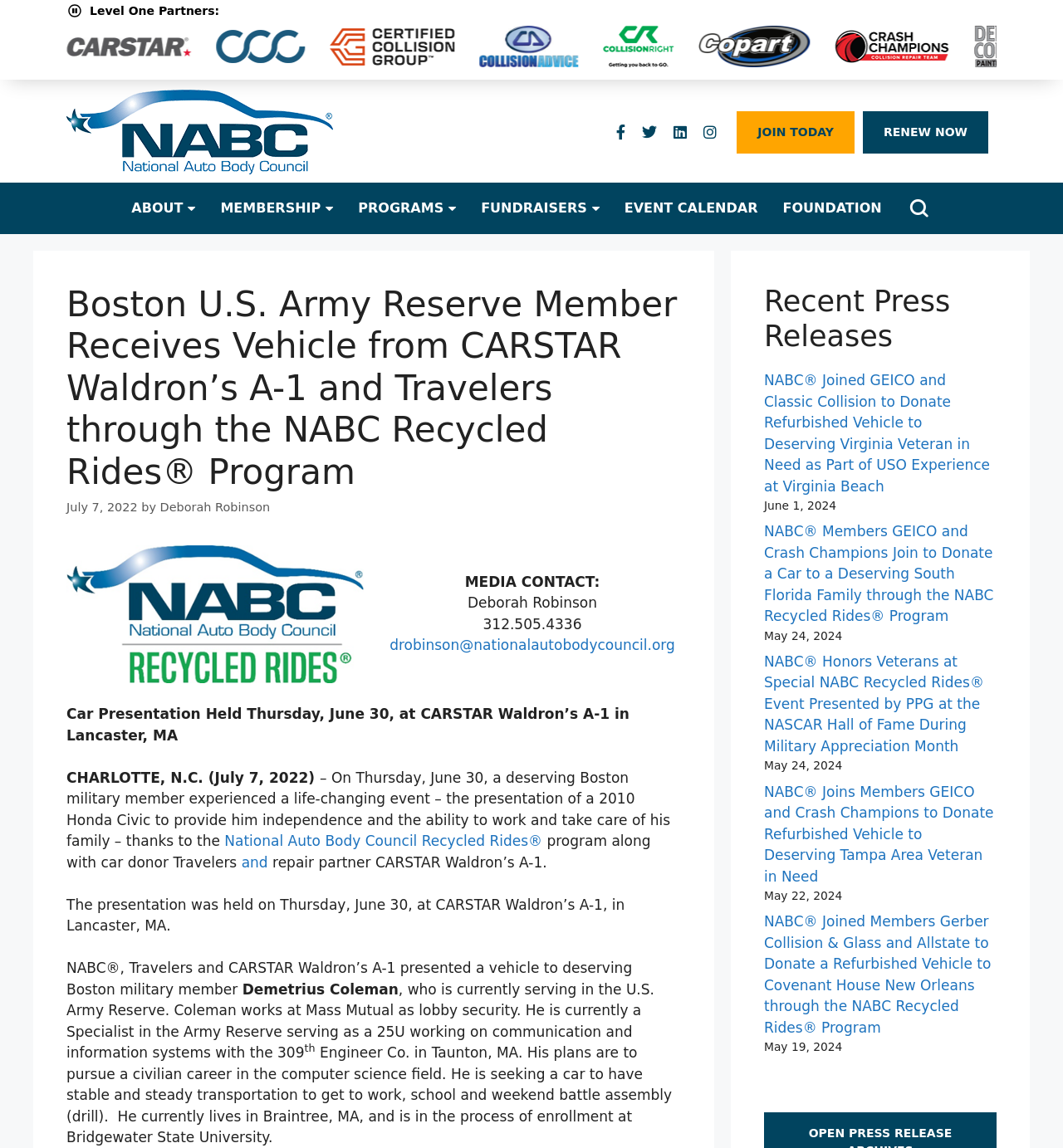Identify the bounding box coordinates of the clickable section necessary to follow the following instruction: "Read the 'Recent Press Releases'". The coordinates should be presented as four float numbers from 0 to 1, i.e., [left, top, right, bottom].

[0.719, 0.247, 0.938, 0.308]